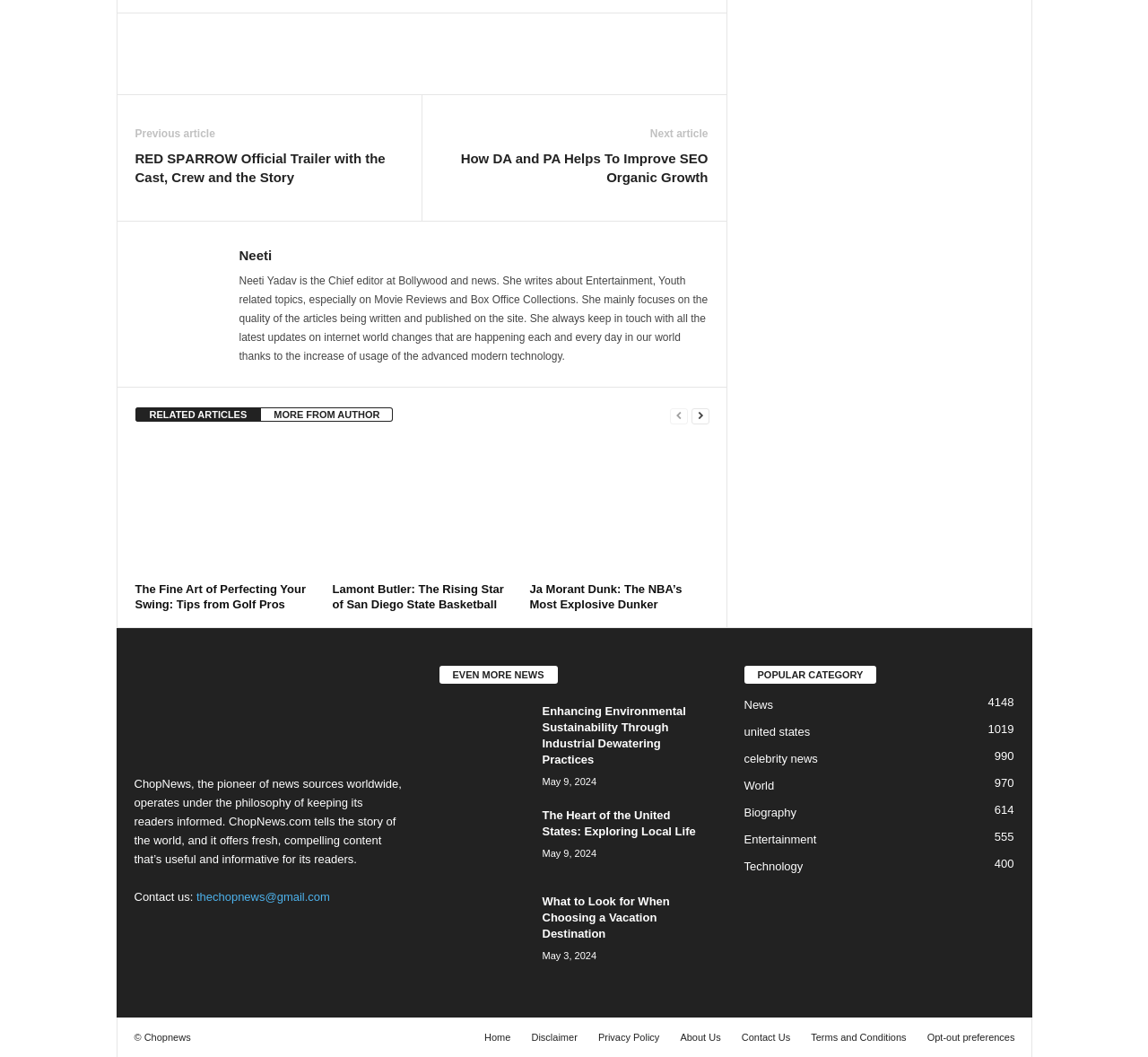Locate the bounding box coordinates of the item that should be clicked to fulfill the instruction: "Click on the 'RED SPАRROW Official Trailer with the Cast, Crew and the Story' link".

[0.118, 0.141, 0.352, 0.177]